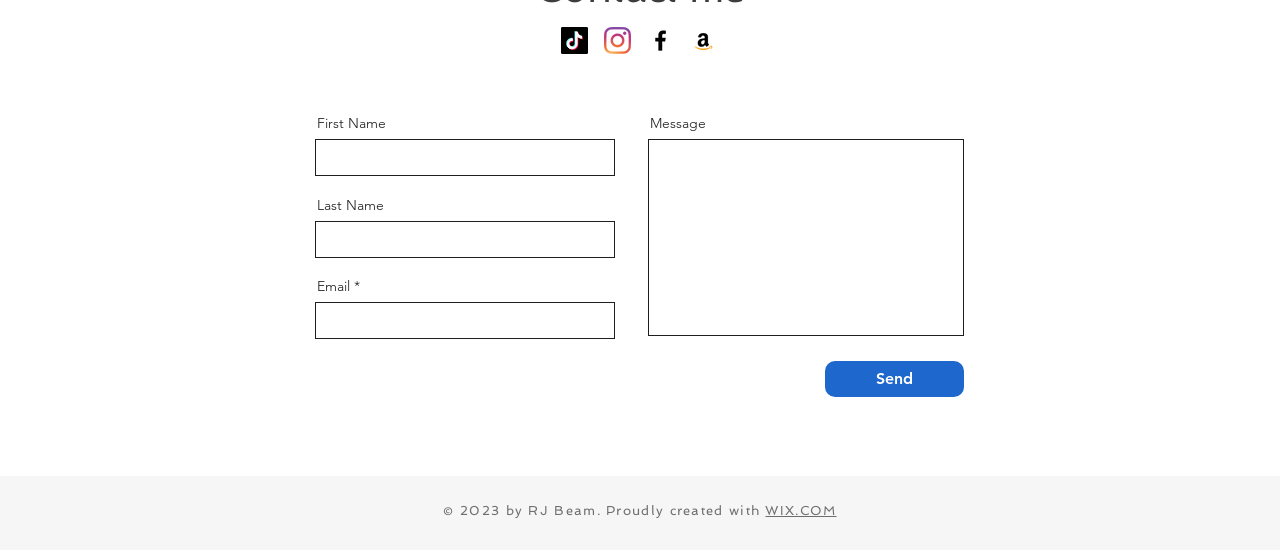Identify the bounding box for the described UI element. Provide the coordinates in (top-left x, top-left y, bottom-right x, bottom-right y) format with values ranging from 0 to 1: parent_node: Message

[0.506, 0.253, 0.753, 0.612]